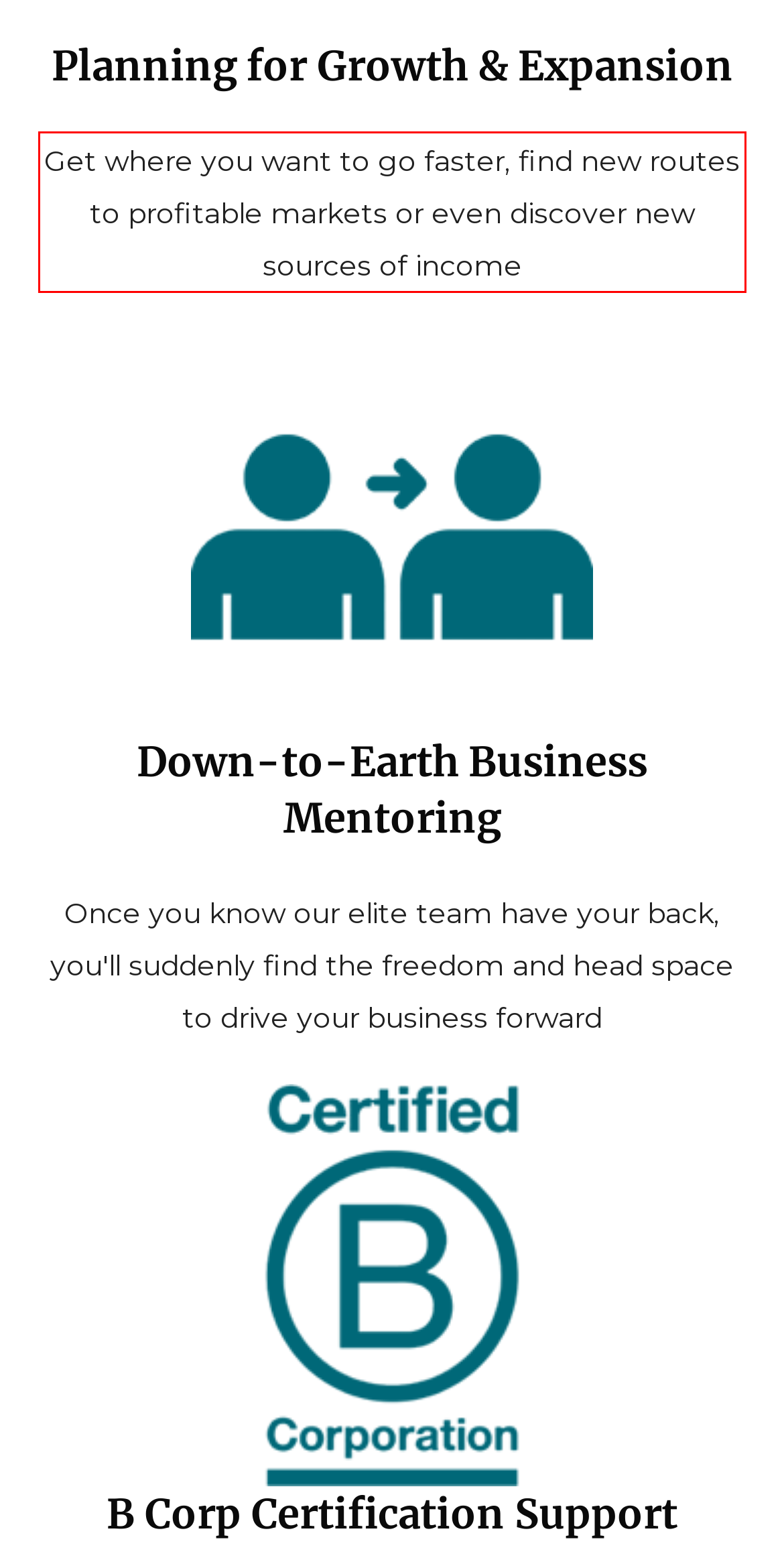Observe the screenshot of the webpage, locate the red bounding box, and extract the text content within it.

Get where you want to go faster, find new routes to profitable markets or even discover new sources of income